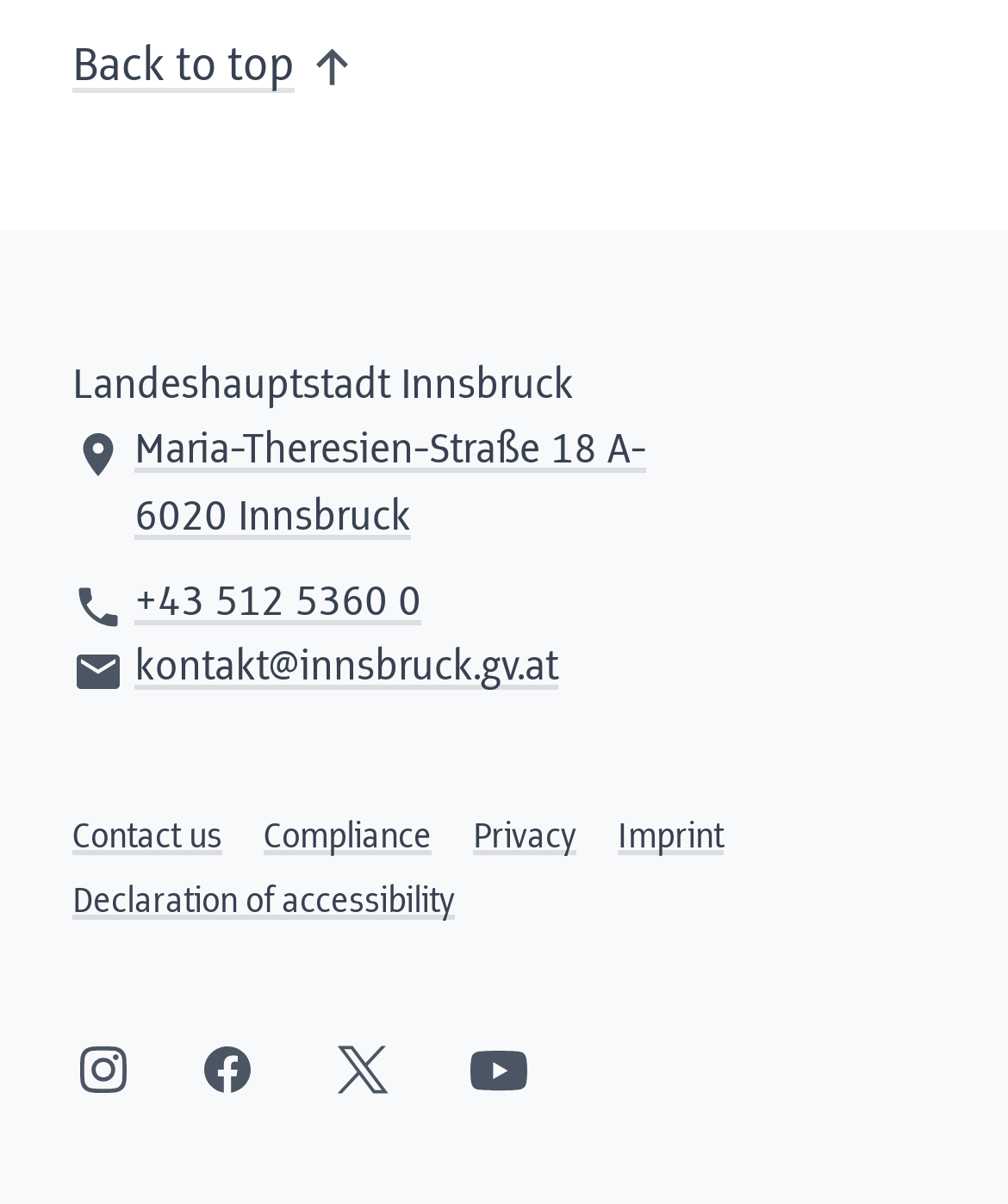Kindly determine the bounding box coordinates of the area that needs to be clicked to fulfill this instruction: "View imprint".

[0.613, 0.678, 0.718, 0.711]